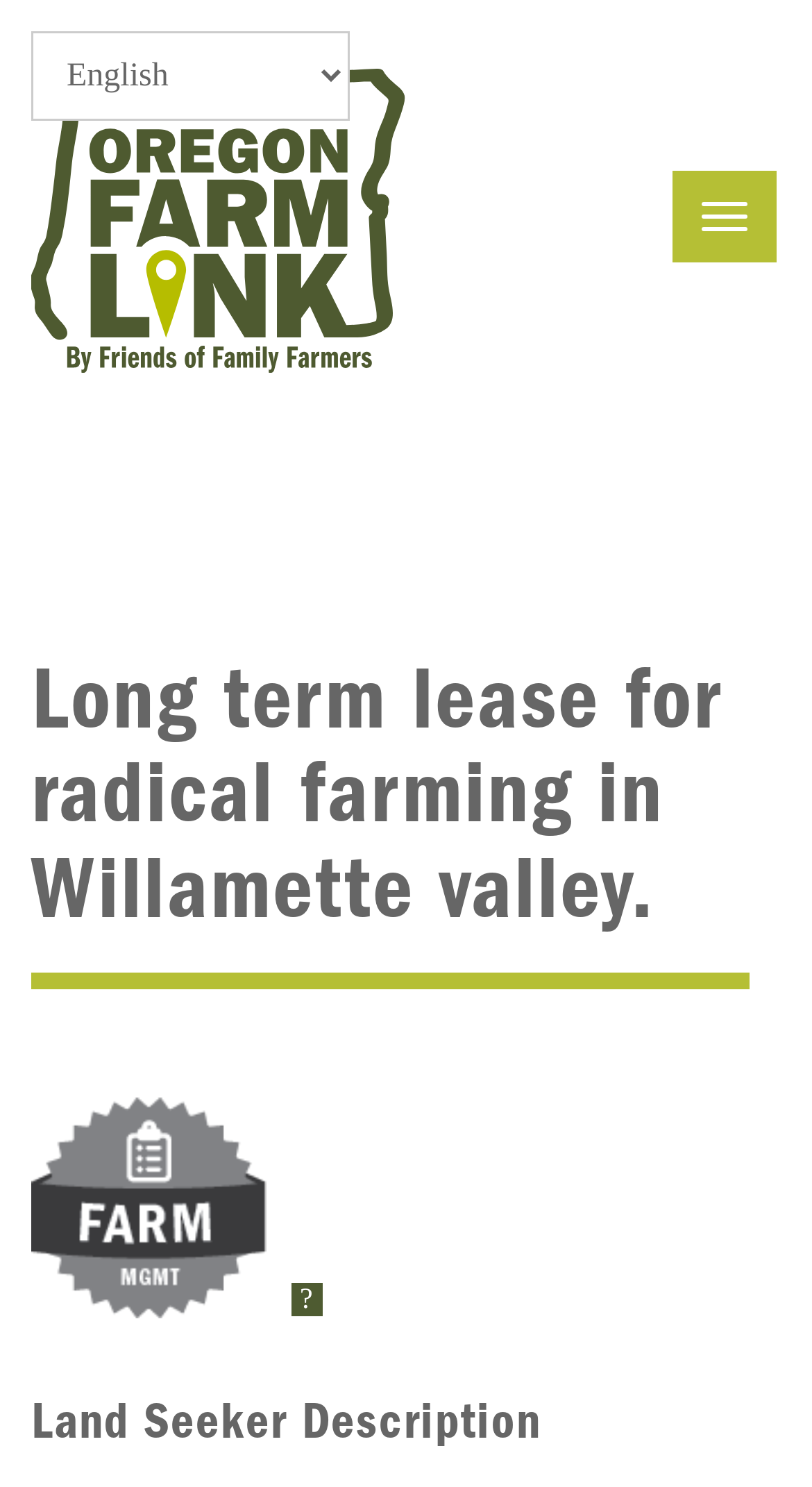What is the purpose of the '?' link?
Using the image as a reference, deliver a detailed and thorough answer to the question.

The '?' link has a popup dialog control, which suggests that it may provide additional information or functionality related to the webpage's content, possibly in a fancybox wrap format.